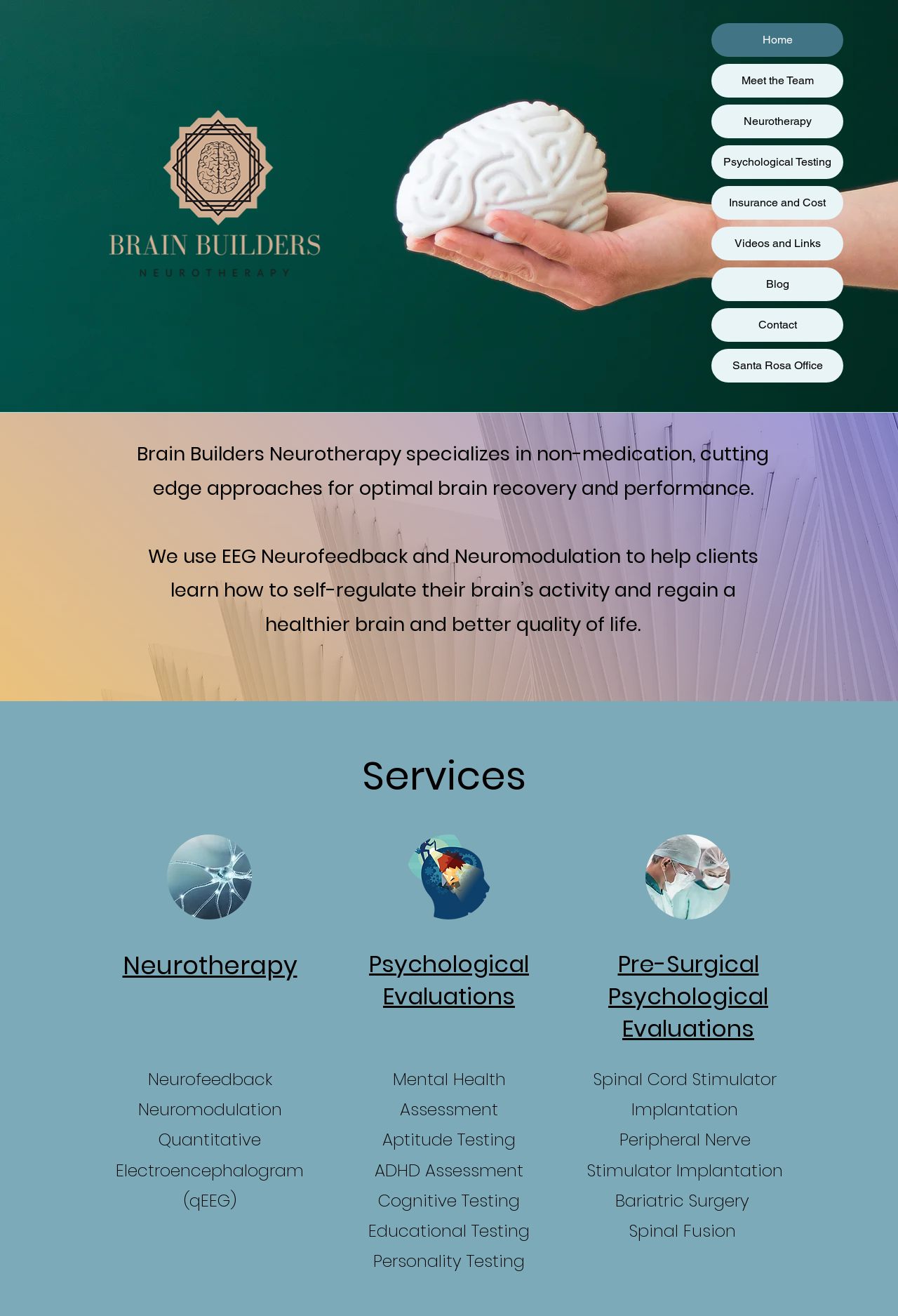Give a detailed account of the webpage, highlighting key information.

The webpage is about Brain Builders Neurotherapy, a company that specializes in non-medication, cutting-edge approaches for optimal brain recovery and performance. At the top of the page, there is a large image of a toy brain, taking up the entire width of the page. Below the image, there is a navigation menu on the right side, containing links to various sections of the website, including Home, Meet the Team, Neurotherapy, and more.

On the left side of the page, there is a section with a white structure image as the background. On top of this background, there is a heading that reads "Brain Builders Neurotherapy" followed by a brief description of the company's services. Below this, there are two paragraphs of text that explain the company's approach to brain recovery and performance.

Further down the page, there are three sections with headings: Services, Neurotherapy, and Psychological Evaluations. The Services section contains an image of neurons, while the Neurotherapy section has an image of a mind explorer. The Psychological Evaluations section has an image of a person performing surgery.

Each of these sections contains links and text that provide more information about the specific services offered by Brain Builders Neurotherapy. The text includes descriptions of Neurofeedback, Neuromodulation, Quantitative Electroencephalogram (qEEG), Mental Health Assessment, Aptitude Testing, and more.